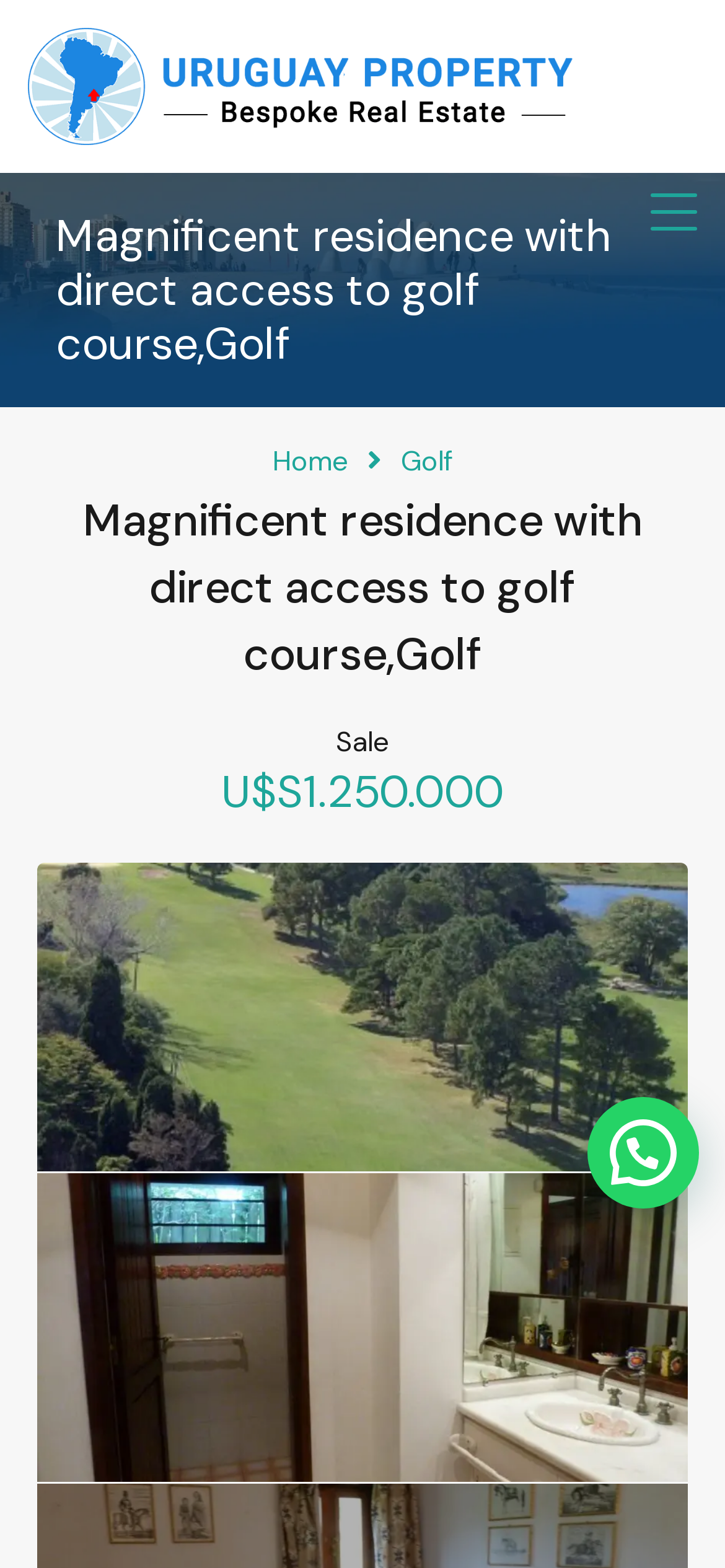Is there a golf course nearby?
Based on the visual content, answer with a single word or a brief phrase.

Yes